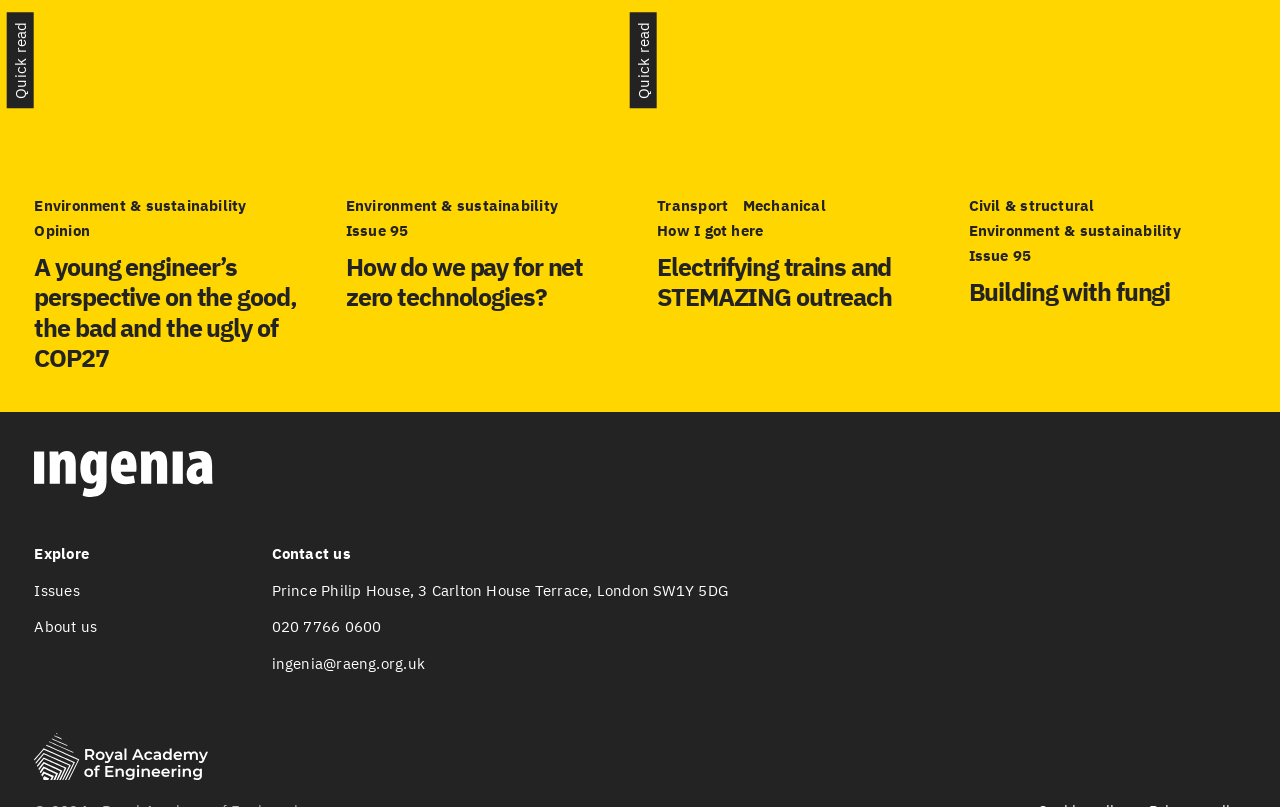What is the topic of the first article? Analyze the screenshot and reply with just one word or a short phrase.

Environment & sustainability